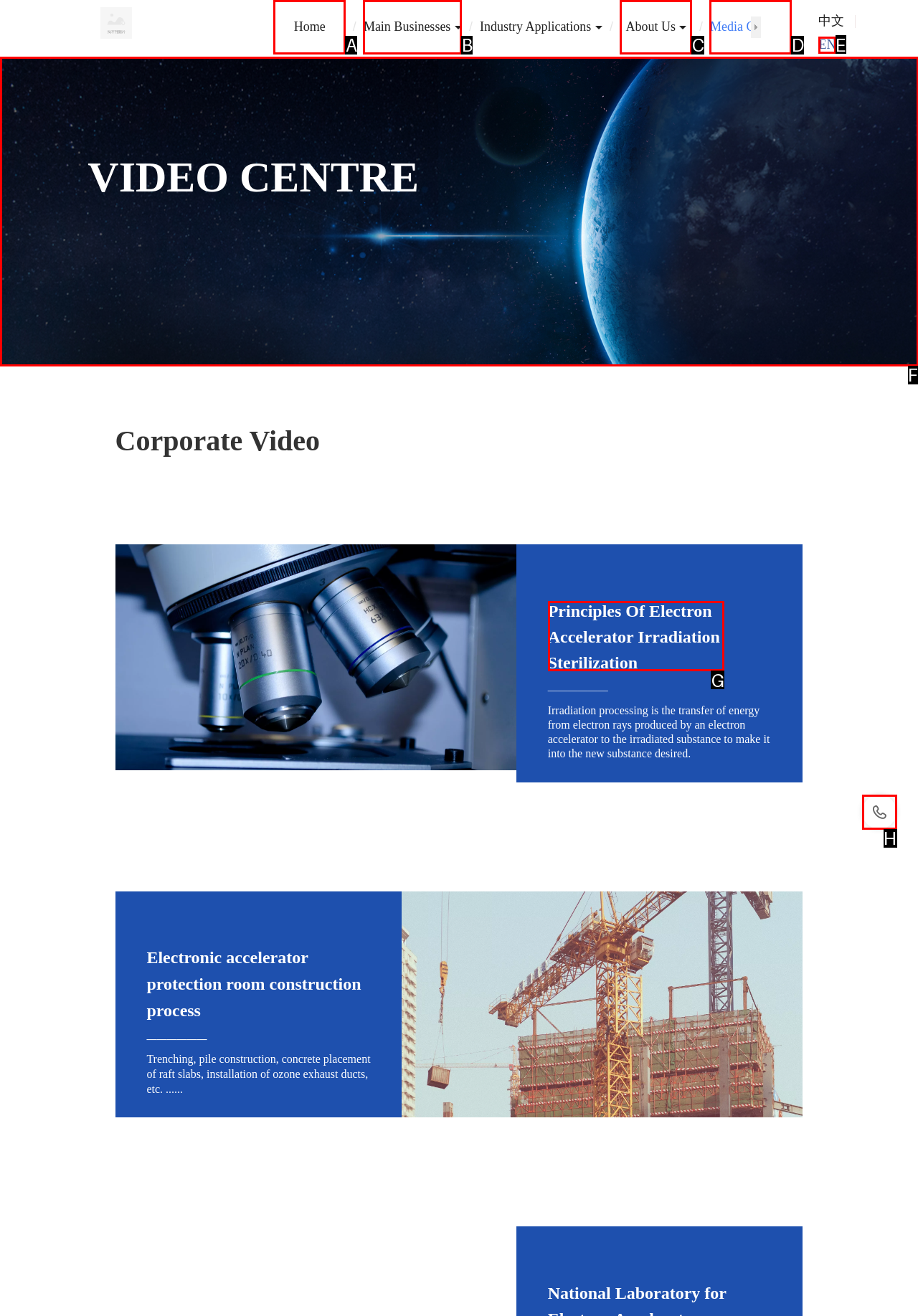Indicate the HTML element that should be clicked to perform the task: Learn about Electron Accelerator Irradiation Sterilization Reply with the letter corresponding to the chosen option.

G